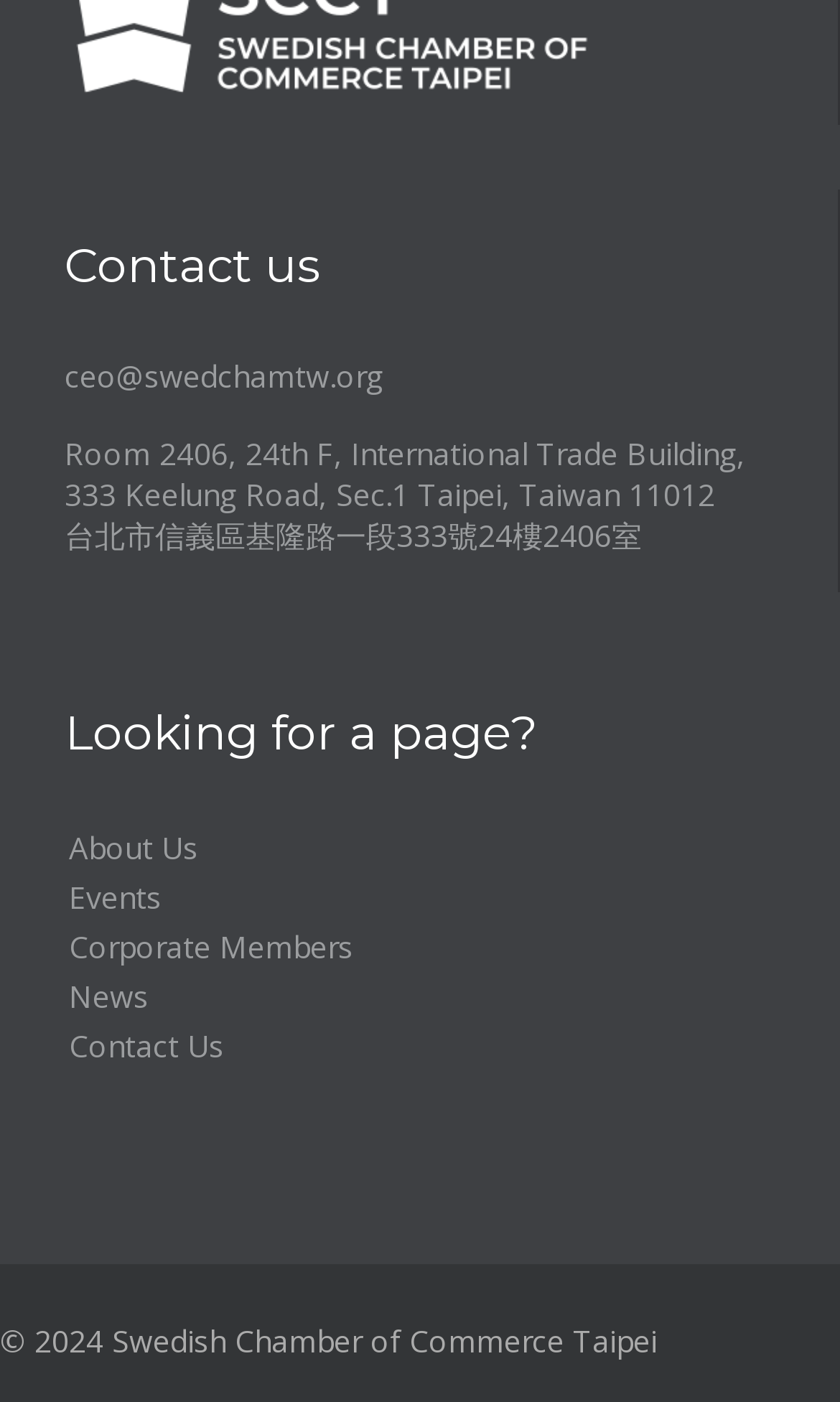Extract the bounding box for the UI element that matches this description: "About Us".

[0.077, 0.587, 0.923, 0.622]